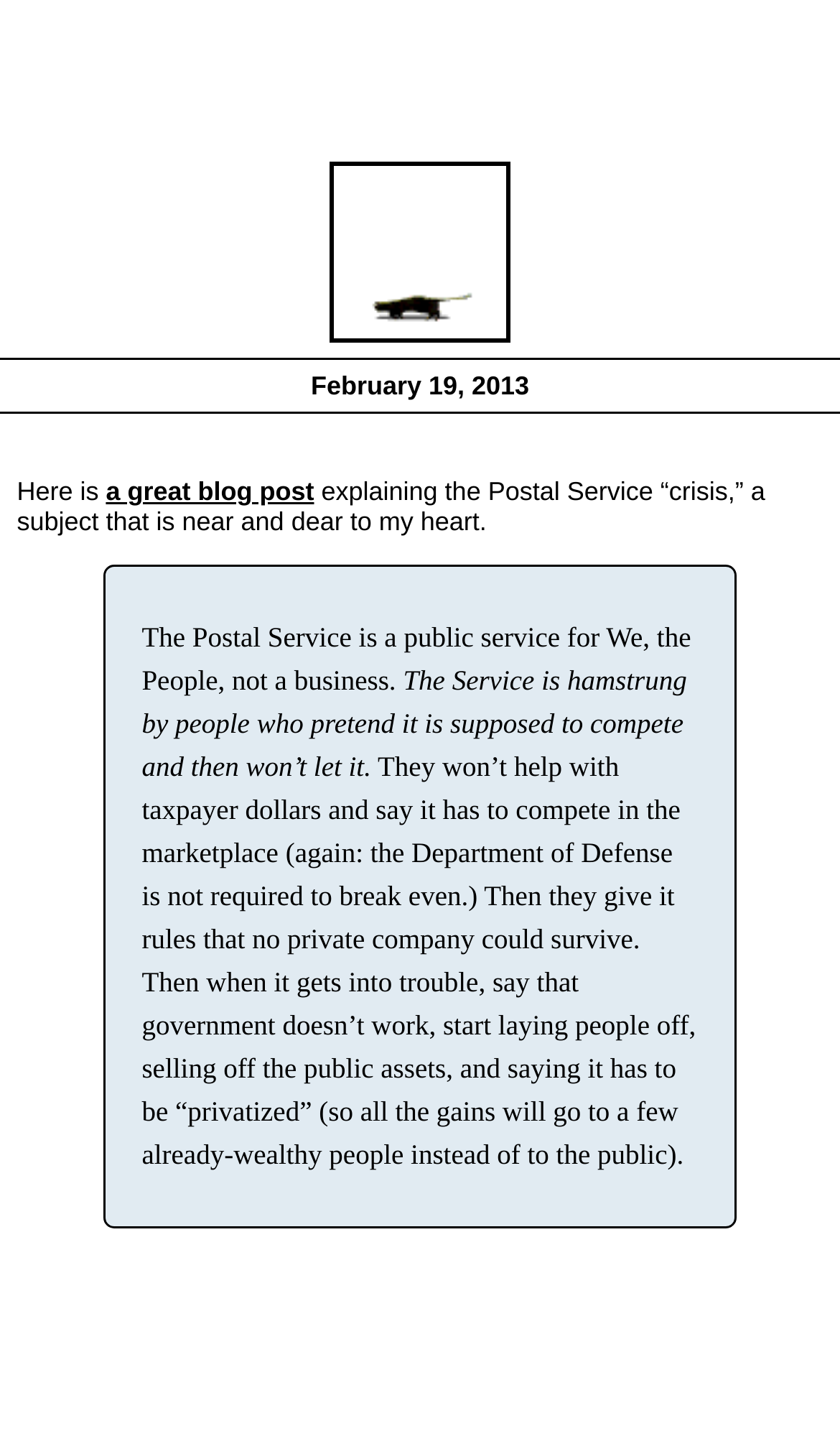What is the name of the image on the webpage?
Answer the question with as much detail as you can, using the image as a reference.

The image is located at the top of the webpage, with a bounding box of [0.392, 0.113, 0.608, 0.239]. The OCR text of the image is 'rubber cat', which suggests that the image is related to the website's name.